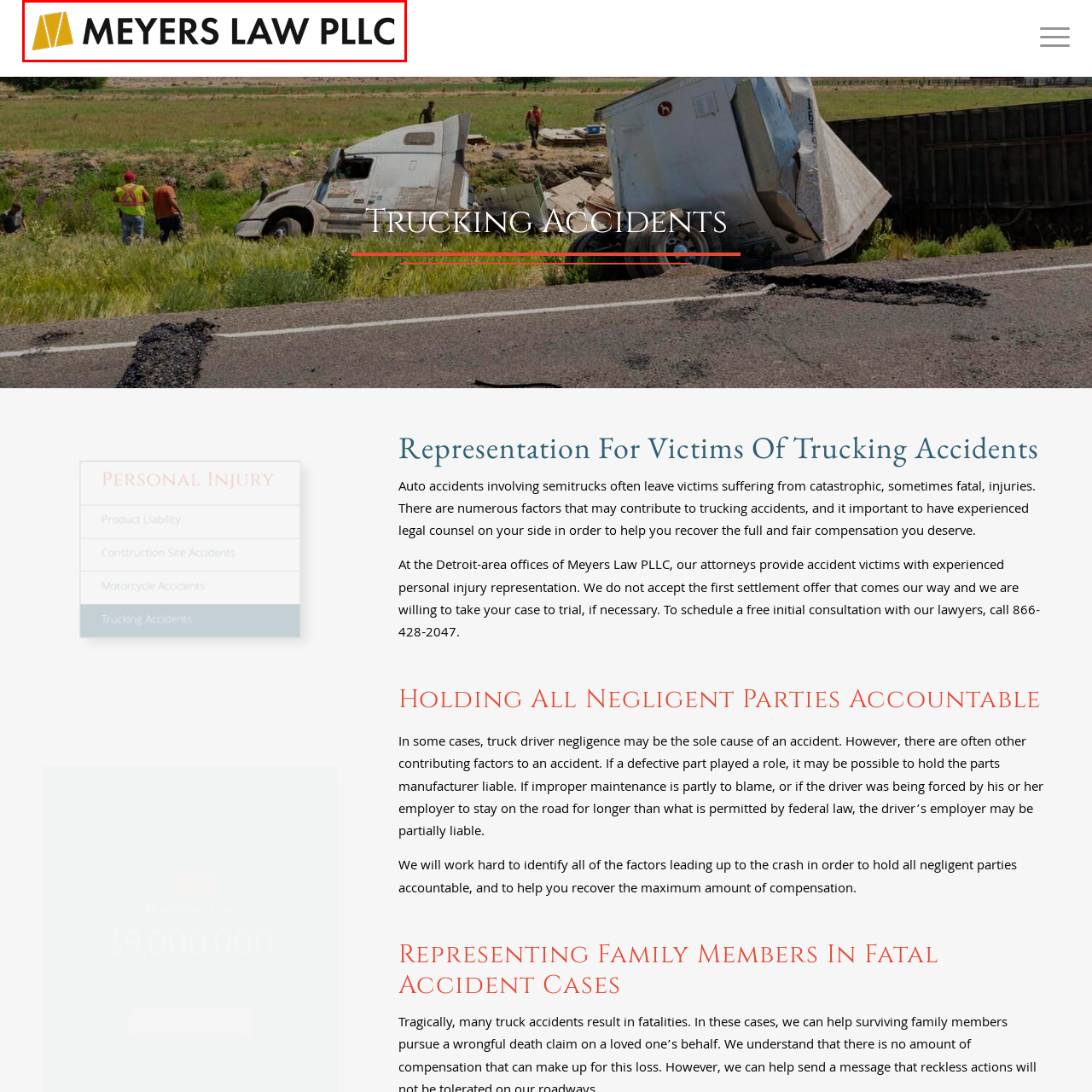What is the firm's goal for its clients?
Inspect the image enclosed in the red bounding box and provide a thorough answer based on the information you see.

The caption states that the firm's commitment is to provide experienced legal counsel to victims, ensuring they receive the compensation they deserve, which suggests that the firm's ultimate goal for its clients is to help them receive fair compensation.